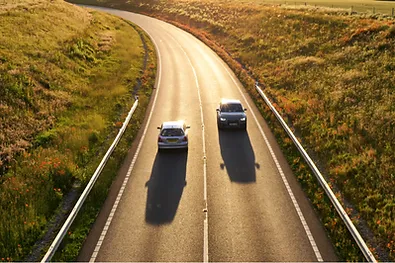Explain the contents of the image with as much detail as possible.

The image captures a serene sunset on a beautifully winding motorway, showcasing two vehicles traveling in opposite directions. The soft glow of the setting sun casts a warm light over the asphalt, enhancing the rich textures of the road and the surrounding green hills dotted with wildflowers. This picturesque scene evokes a sense of freedom and adventure, highlighting the importance of safe travels while emphasizing the theme of resilience against unexpected life events, as illustrated by the accompanying text discussing credit life and disability insurance. This coverage is designed to support individuals in maintaining their financial obligations during challenging circumstances, ensuring that they can navigate their journeys with peace of mind.